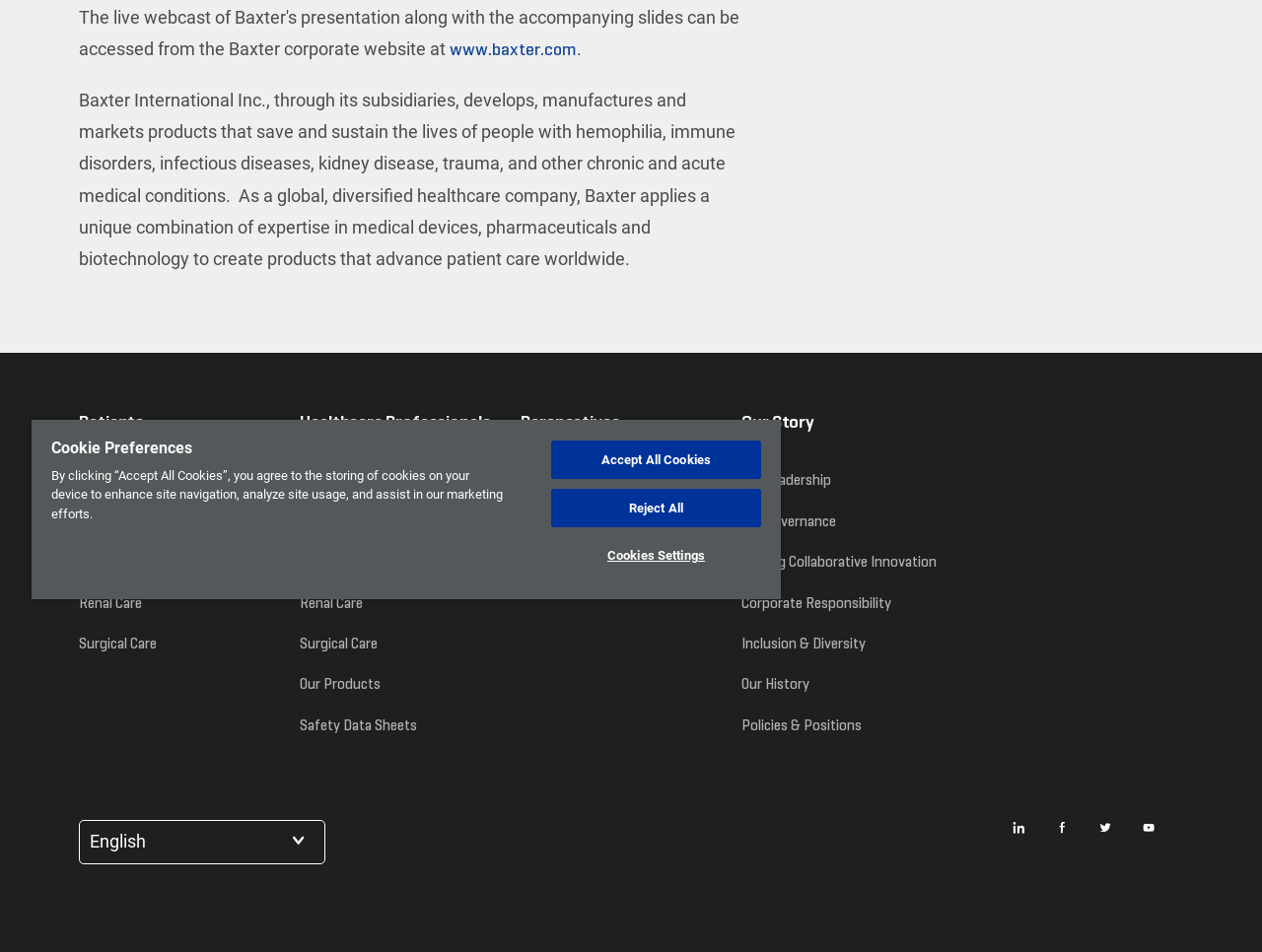Given the following UI element description: "aria-label="youtube"", find the bounding box coordinates in the webpage screenshot.

[0.895, 0.849, 0.926, 0.89]